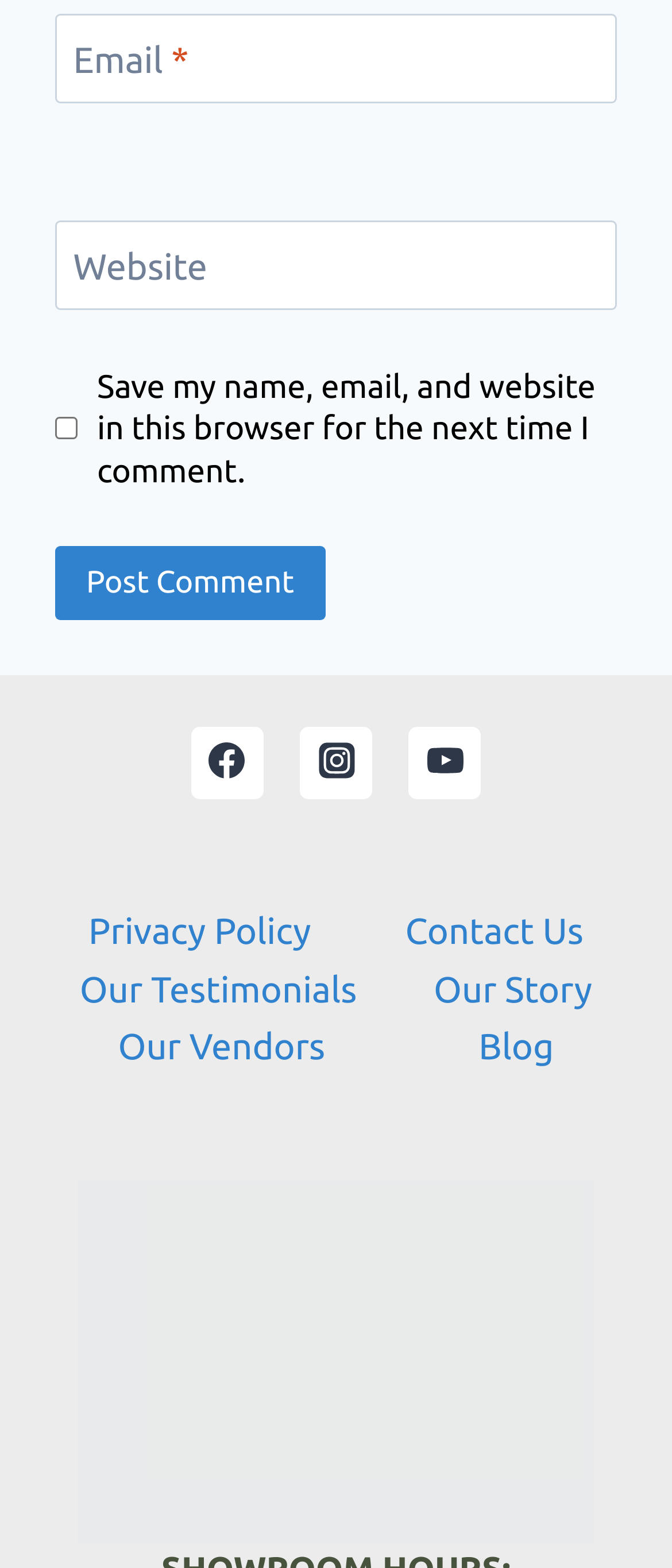How many social media links are there?
Using the information from the image, provide a comprehensive answer to the question.

I counted the number of social media links by looking at the links with images, which are Facebook, Instagram, and YouTube.